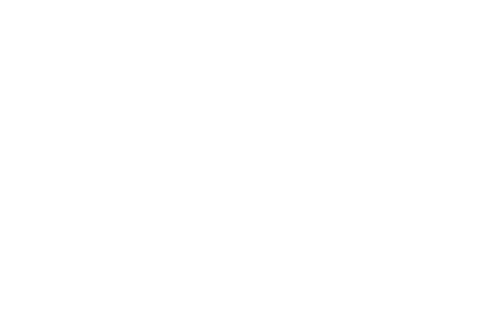Offer a detailed narrative of the scene shown in the image.

This image showcases the iconic 1956 Gretsch 6120, characterized by its striking Western Orange finish. Known for its distinctive Western features, this hollow body guitar is a classic choice for musicians. It features G-Brand detailing, eye-catching cactus inlays, and a steer head motif logo on the headstock. The guitar is equipped with dual DeArmond Dynasonic pickups and comes with a Bigsby tailpiece, adding to its vintage charm.

In terms of condition, this model is described as excellent, and it includes the original hard case for safekeeping. Priced at $17,995, the Gretsch 6120 is a sought-after instrument for collectors and players alike, embodying the rich musical heritage of the brand. Ideal for those looking to invest in a classic piece of musical history.